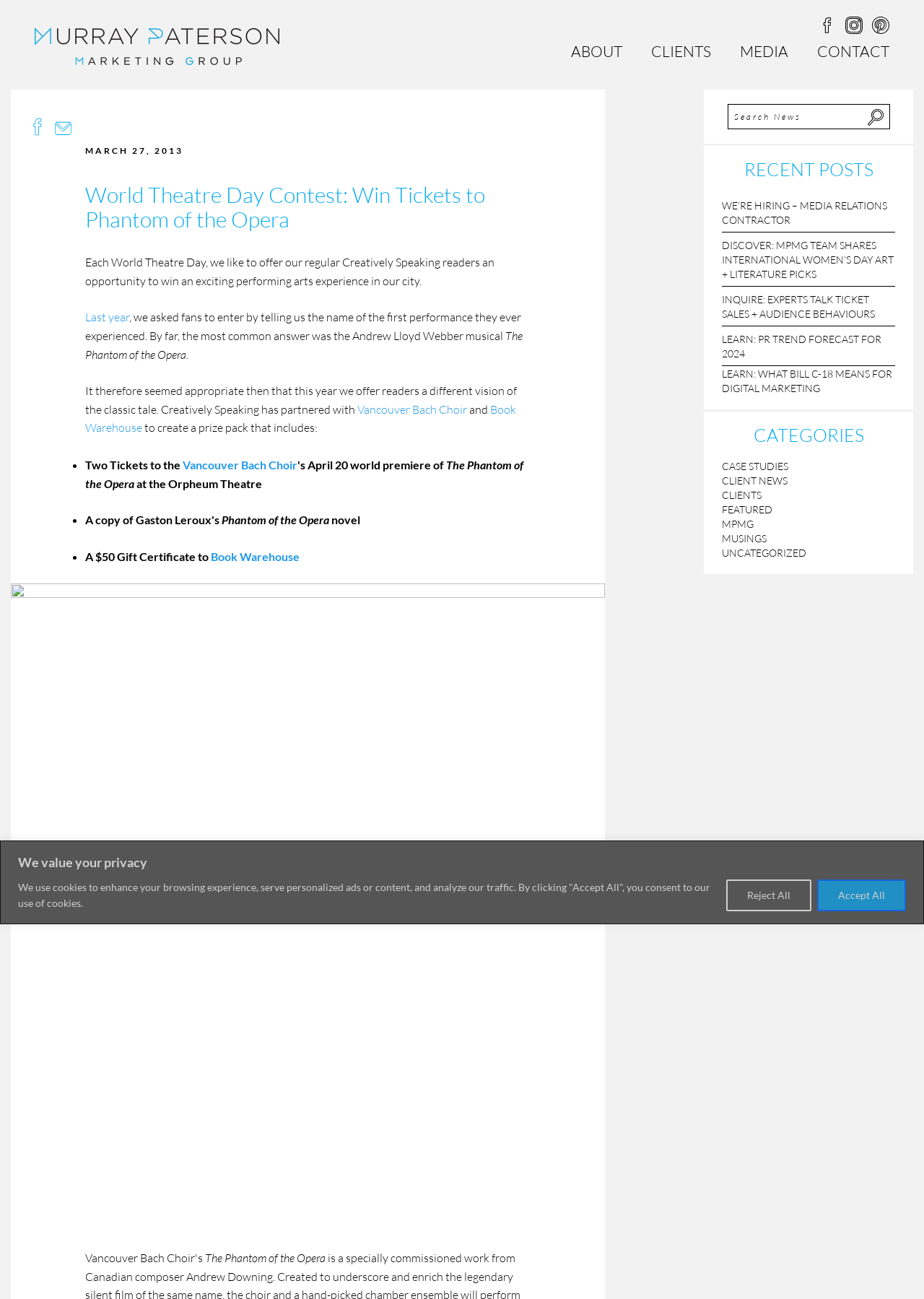Identify the bounding box coordinates for the element you need to click to achieve the following task: "Click the 'Vancouver Bach Choir' link". The coordinates must be four float values ranging from 0 to 1, formatted as [left, top, right, bottom].

[0.387, 0.309, 0.505, 0.321]